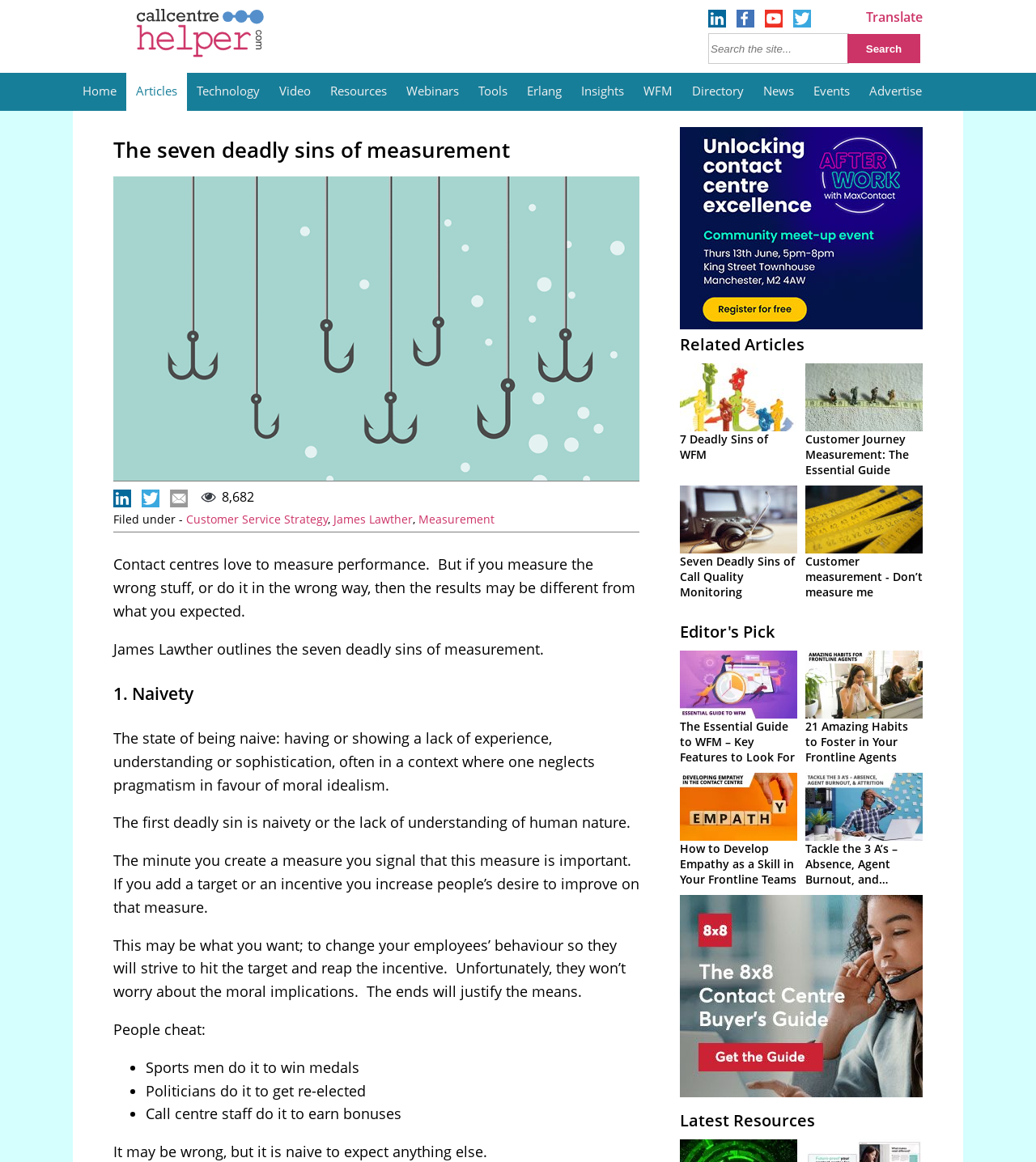Locate the bounding box coordinates of the element that should be clicked to fulfill the instruction: "Search the site".

[0.684, 0.029, 0.82, 0.055]